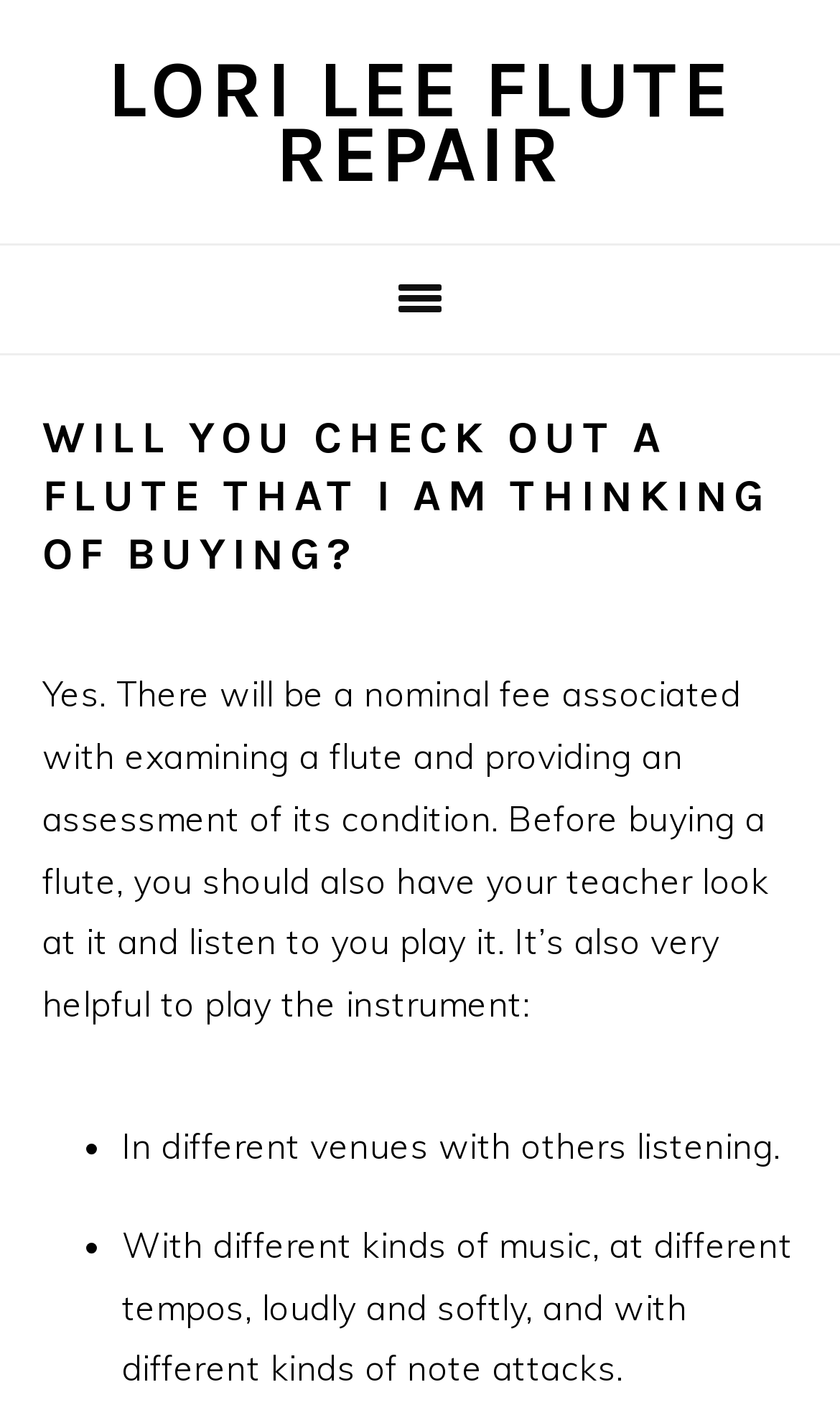Provide a comprehensive description of the webpage.

The webpage appears to be a blog post or article about buying a flute, specifically discussing the importance of having a professional assessment and trying out the instrument before making a purchase. 

At the top of the page, there are three links: "Skip to primary navigation", "Skip to main content", and "Skip to primary sidebar", which are likely accessibility features for screen readers. 

Below these links, the main content of the page begins with a header that reads "LORI LEE FLUTE REPAIR". This header is centered near the top of the page. 

Underneath the header, there is a larger heading that asks the question "Will you check out a flute that I am thinking of buying?" This heading is also centered and takes up a significant portion of the page. 

The main content of the page is divided into paragraphs of text. The first paragraph explains that there will be a nominal fee associated with examining a flute and providing an assessment of its condition. This paragraph is positioned below the heading and takes up about half of the page width. 

The second paragraph advises readers to have their teacher look at the flute and listen to them play it before buying. This paragraph is positioned below the first paragraph and takes up a similar amount of space. 

Following these paragraphs, there is a bulleted list with two items. The first item suggests trying out the flute in different venues with others listening, and the second item recommends playing the flute with different kinds of music, at different tempos, and with different kinds of note attacks. The list markers are positioned to the left of the corresponding text, and the text itself takes up about three-quarters of the page width.